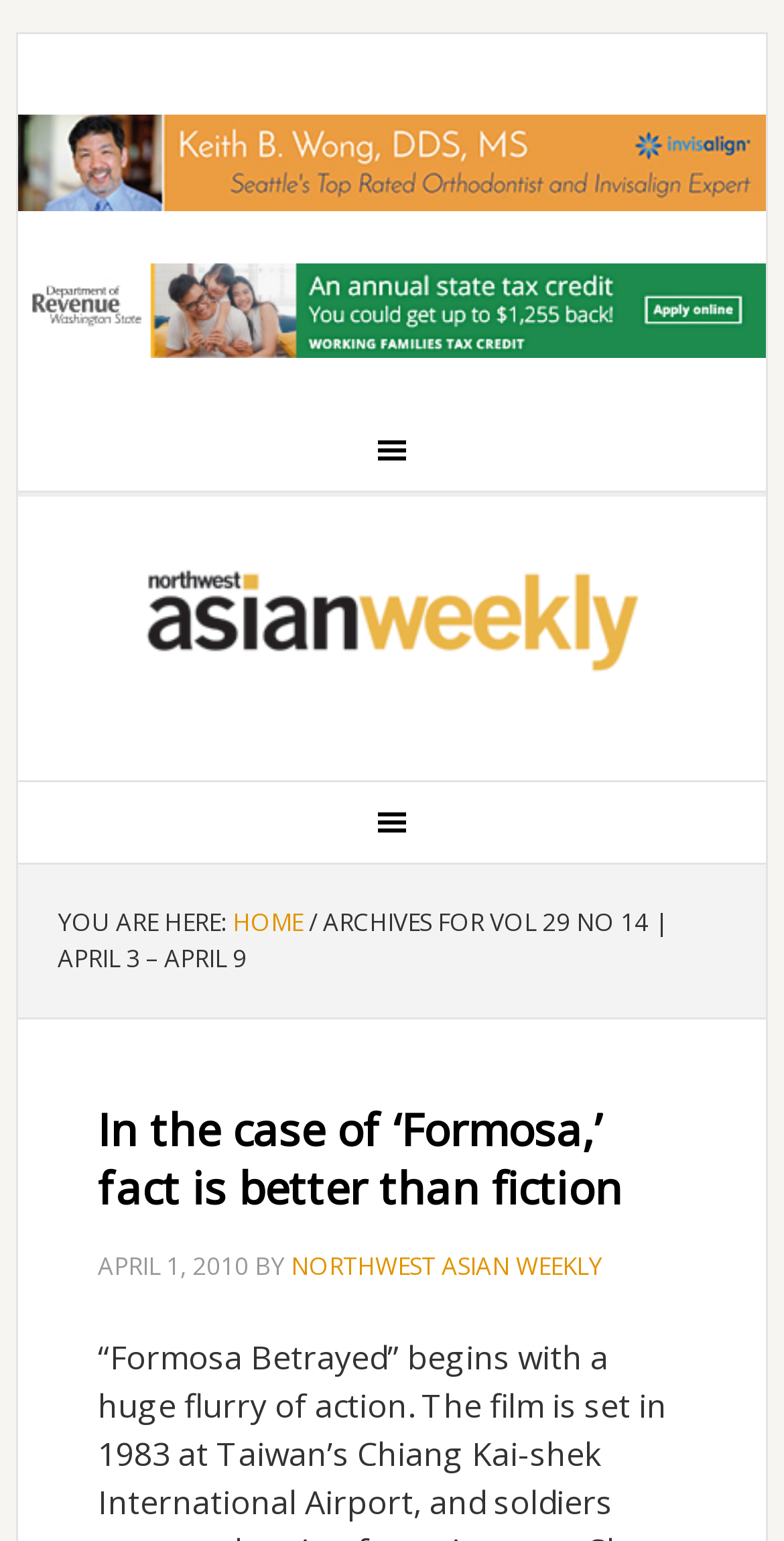Detail the features and information presented on the webpage.

This webpage appears to be an online newspaper or news article page. At the top, there are two advertisements, one on the left and one on the right, taking up most of the width of the page. Below the advertisements, there is a secondary navigation menu. 

Further down, there is a main navigation menu with a "YOU ARE HERE:" label, followed by a "HOME" link and a breadcrumb separator. The main content of the page is an article with the title "In the case of ‘Formosa,’ fact is better than fiction", which is a heading. The article has a timestamp "APRIL 1, 2010" and is attributed to "NORTHWEST ASIAN WEEKLY". The article's content is not provided in the accessibility tree, but it likely occupies the majority of the page's content area.